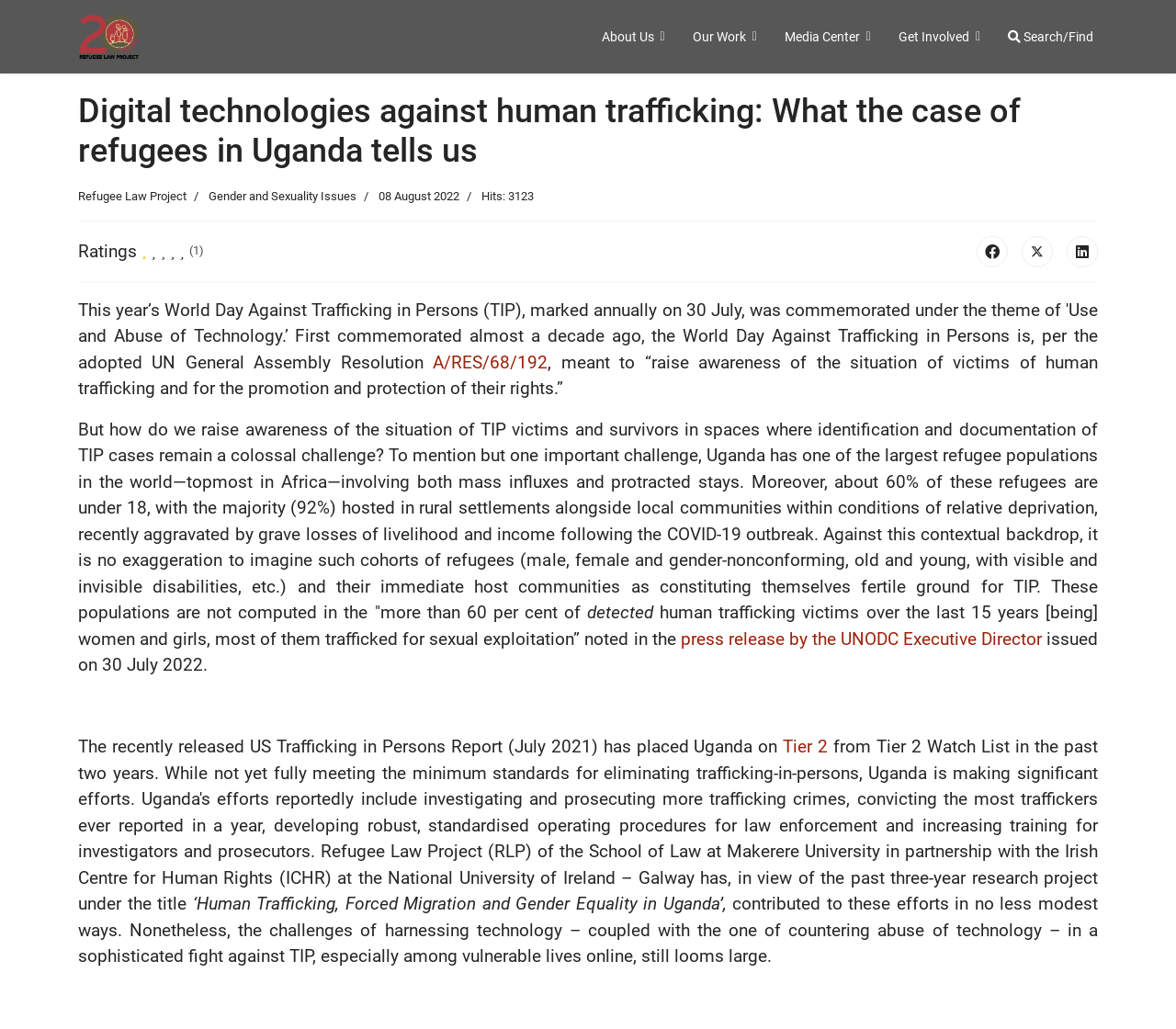Determine the bounding box coordinates of the element's region needed to click to follow the instruction: "Click the 'About Us' link". Provide these coordinates as four float numbers between 0 and 1, formatted as [left, top, right, bottom].

[0.5, 0.0, 0.577, 0.071]